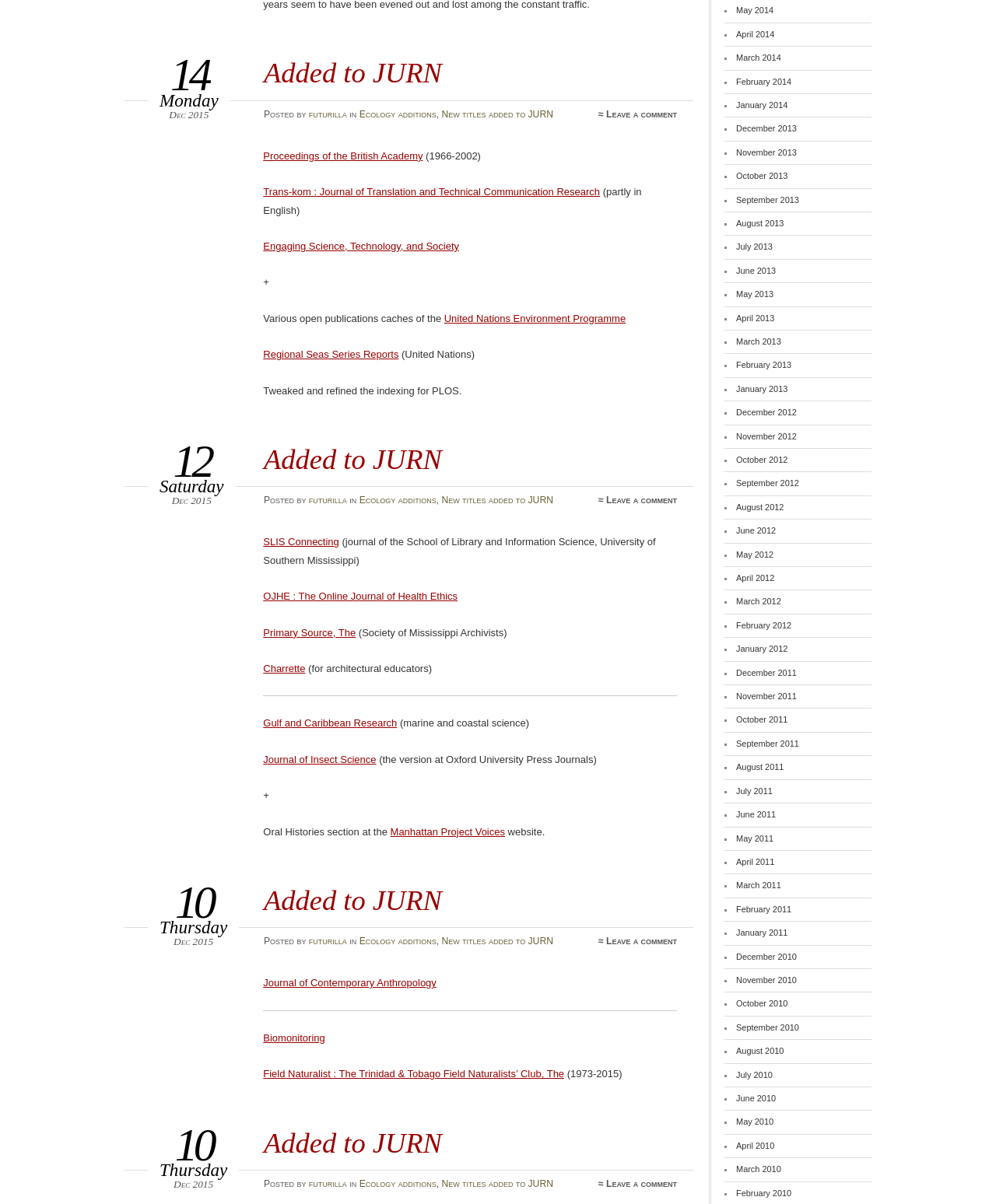Using the provided element description: "August 2013", determine the bounding box coordinates of the corresponding UI element in the screenshot.

[0.739, 0.181, 0.787, 0.189]